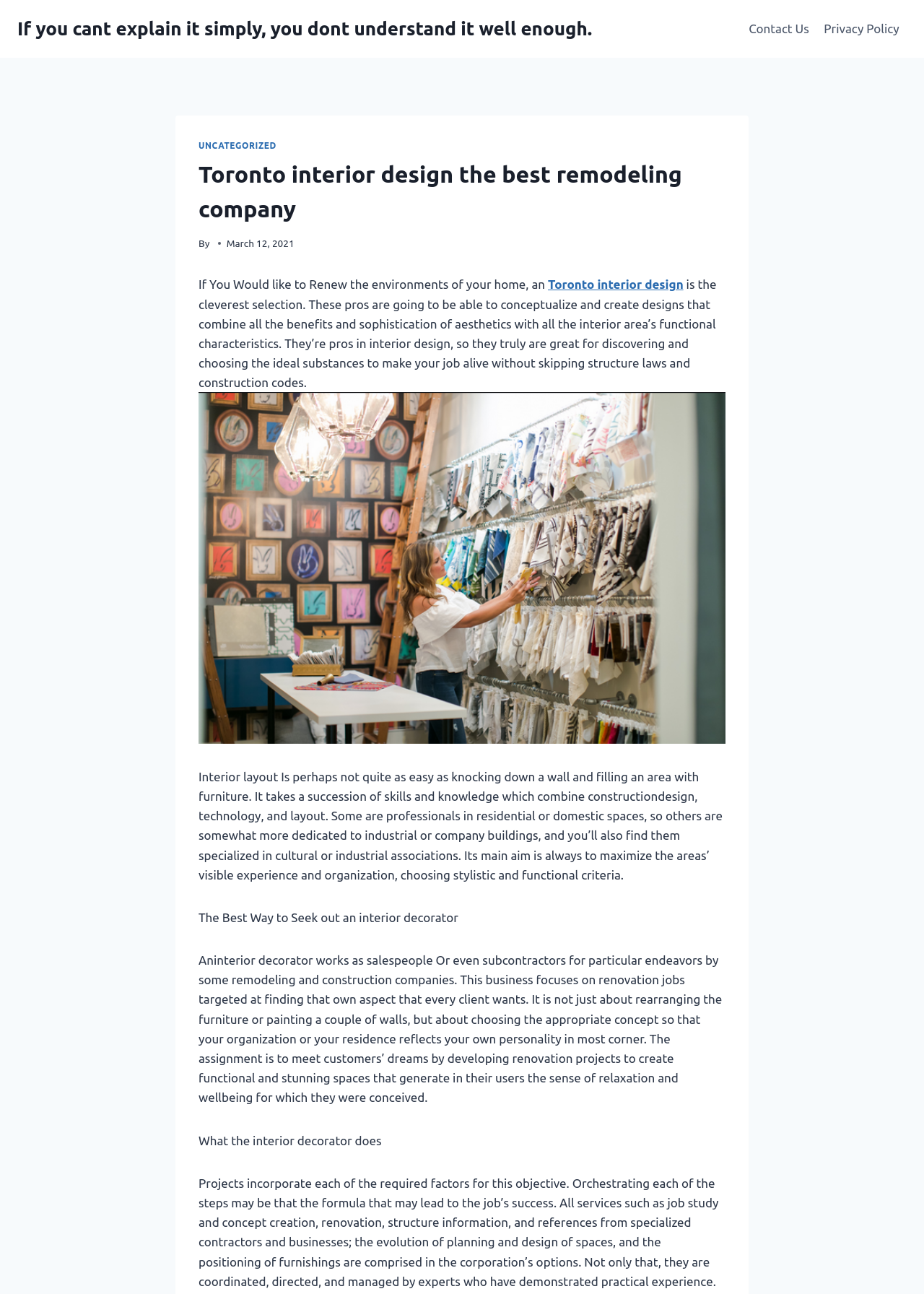What is the main goal of interior design?
Answer the question based on the image using a single word or a brief phrase.

Maximize the area's visible experience